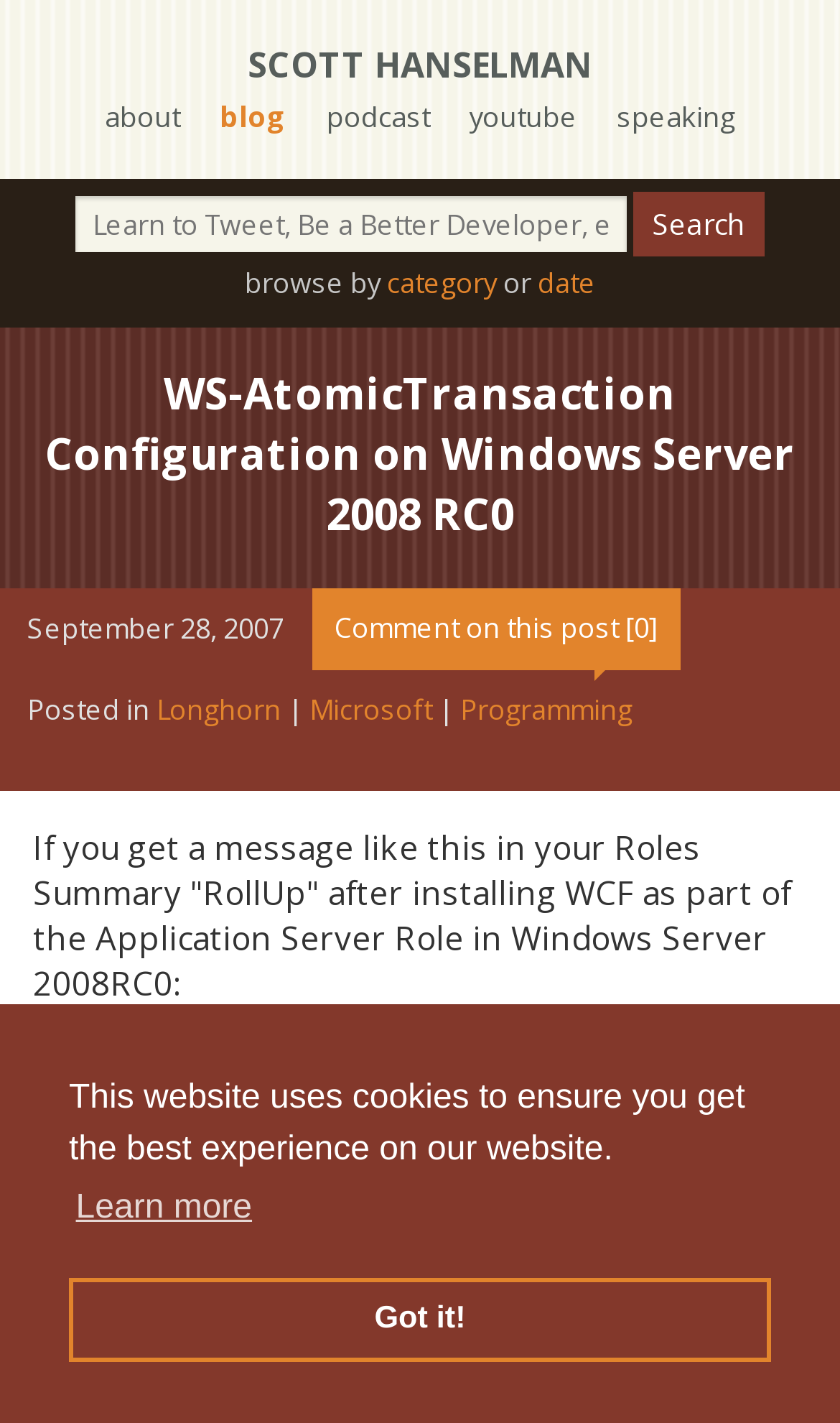Find the UI element described as: "Got it!" and predict its bounding box coordinates. Ensure the coordinates are four float numbers between 0 and 1, [left, top, right, bottom].

[0.082, 0.897, 0.918, 0.957]